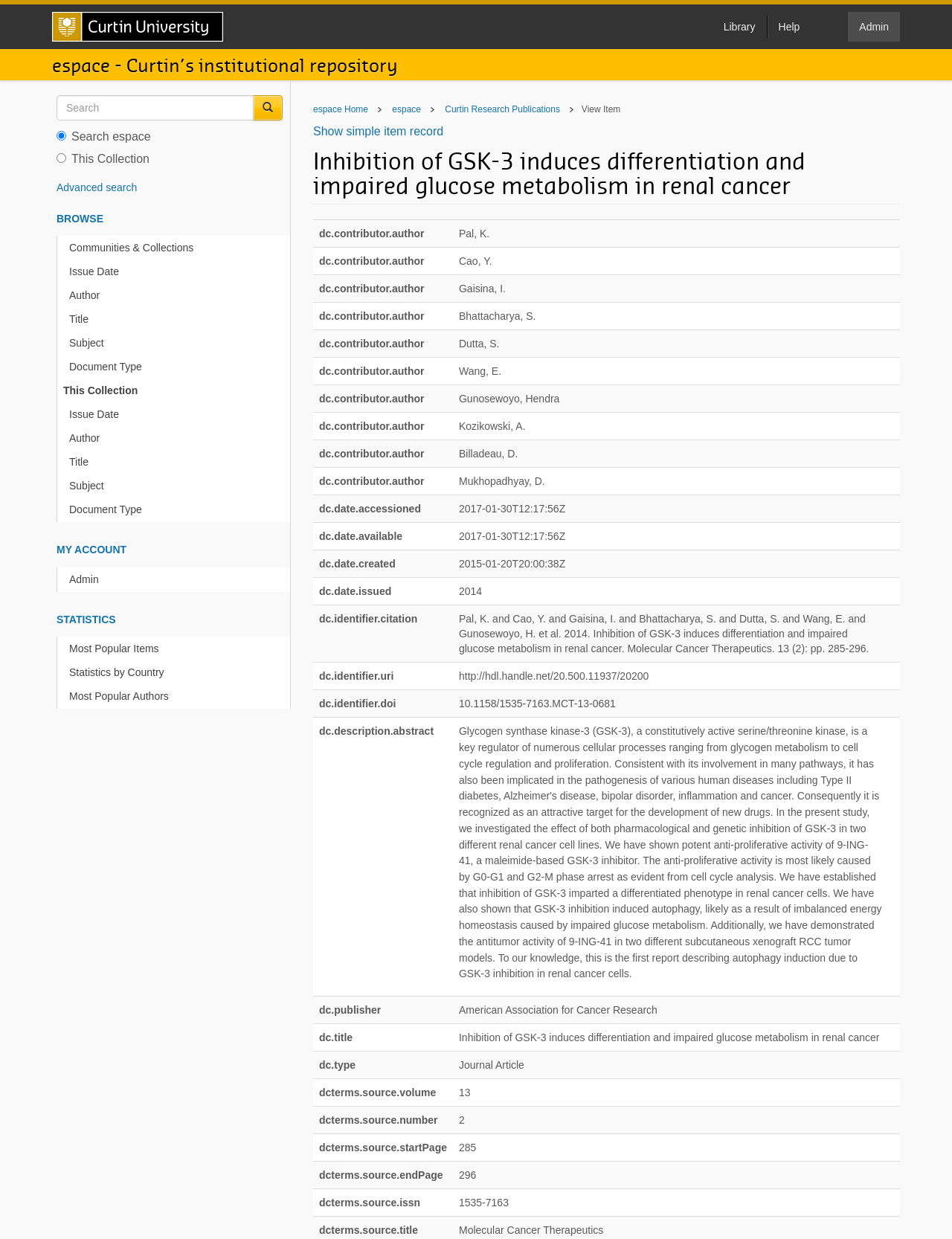Could you find the bounding box coordinates of the clickable area to complete this instruction: "Visit Curtin Research Publications"?

[0.467, 0.084, 0.588, 0.093]